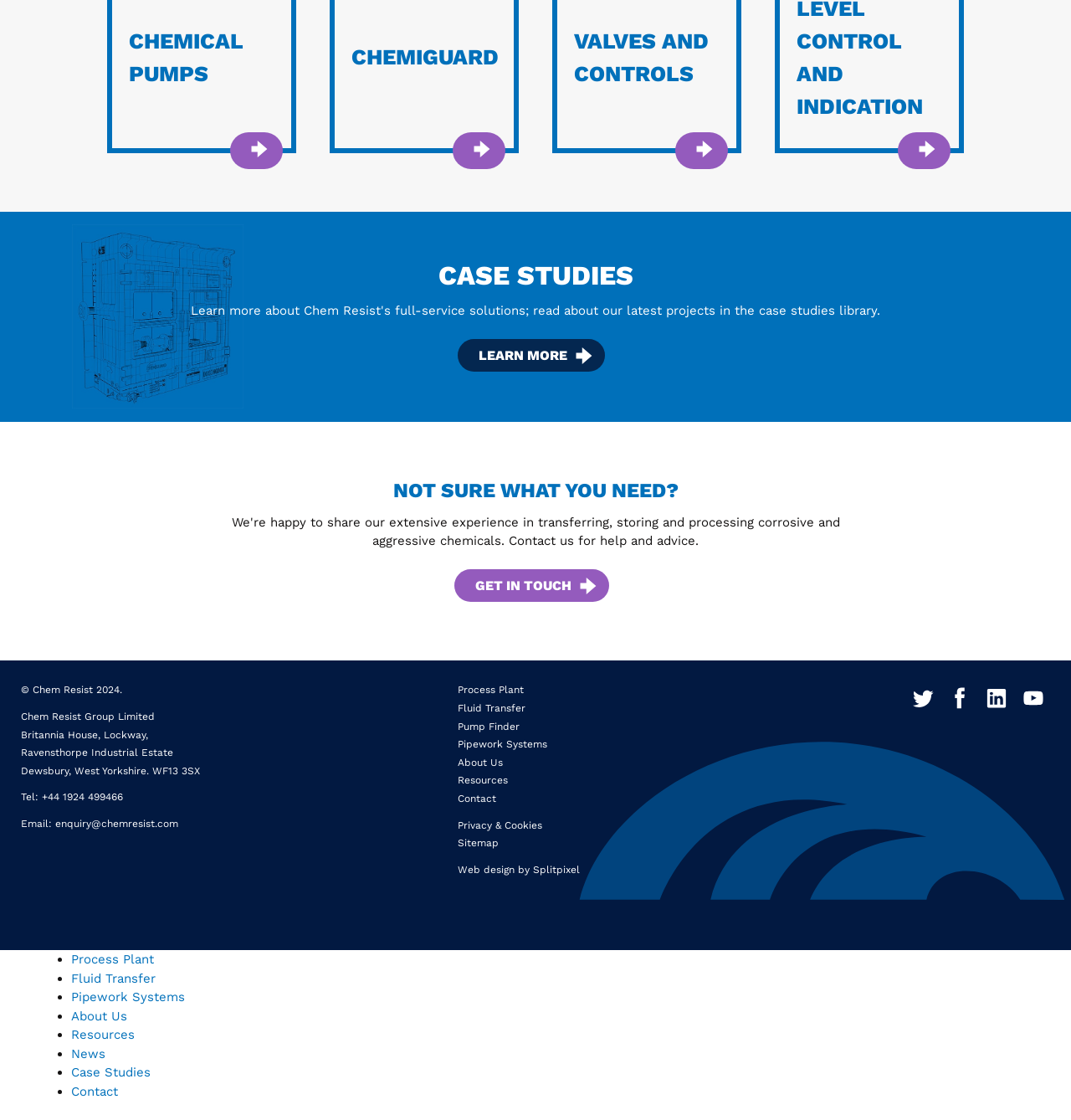Reply to the question with a single word or phrase:
What are the main categories listed?

Process Plant, Fluid Transfer, Pipework Systems, About Us, Resources, Contact